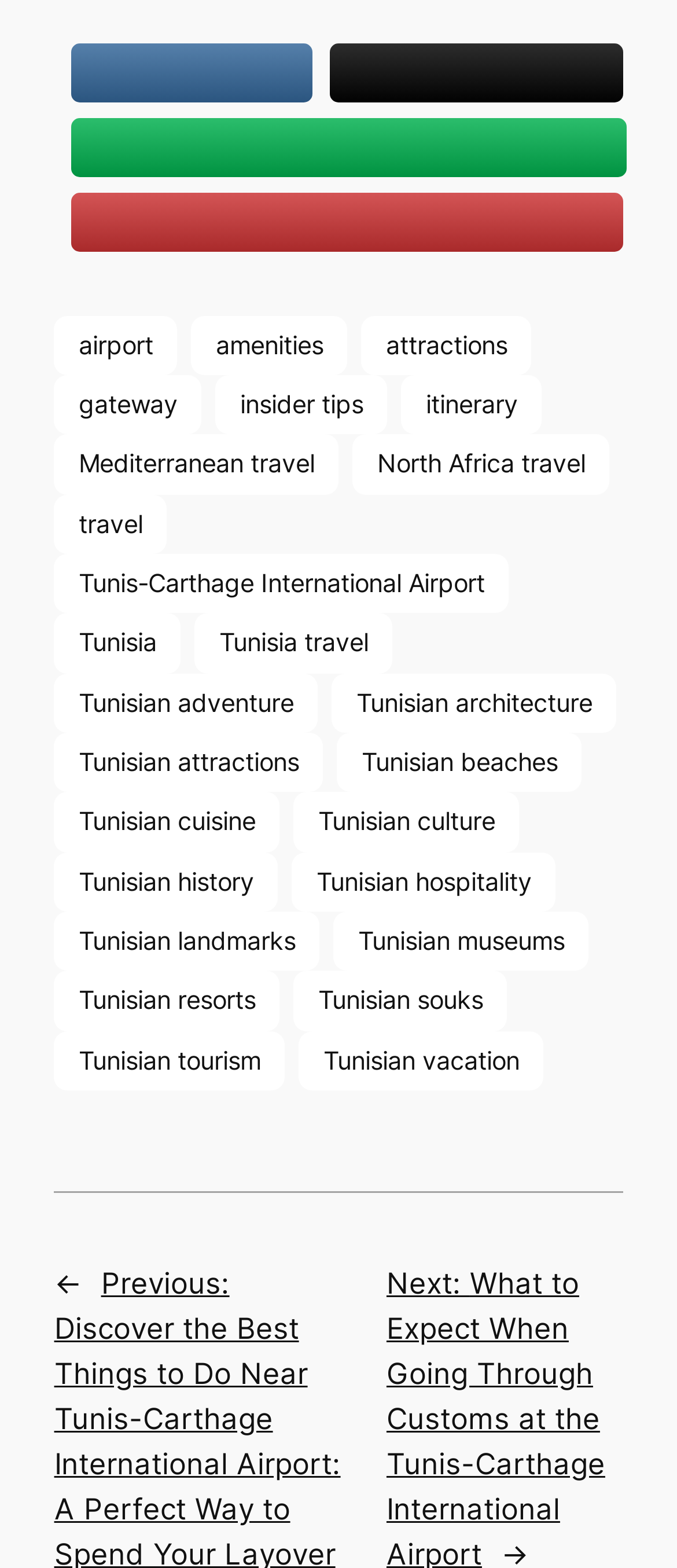Determine the bounding box coordinates of the region that needs to be clicked to achieve the task: "View Tunisian attractions".

[0.08, 0.467, 0.477, 0.505]